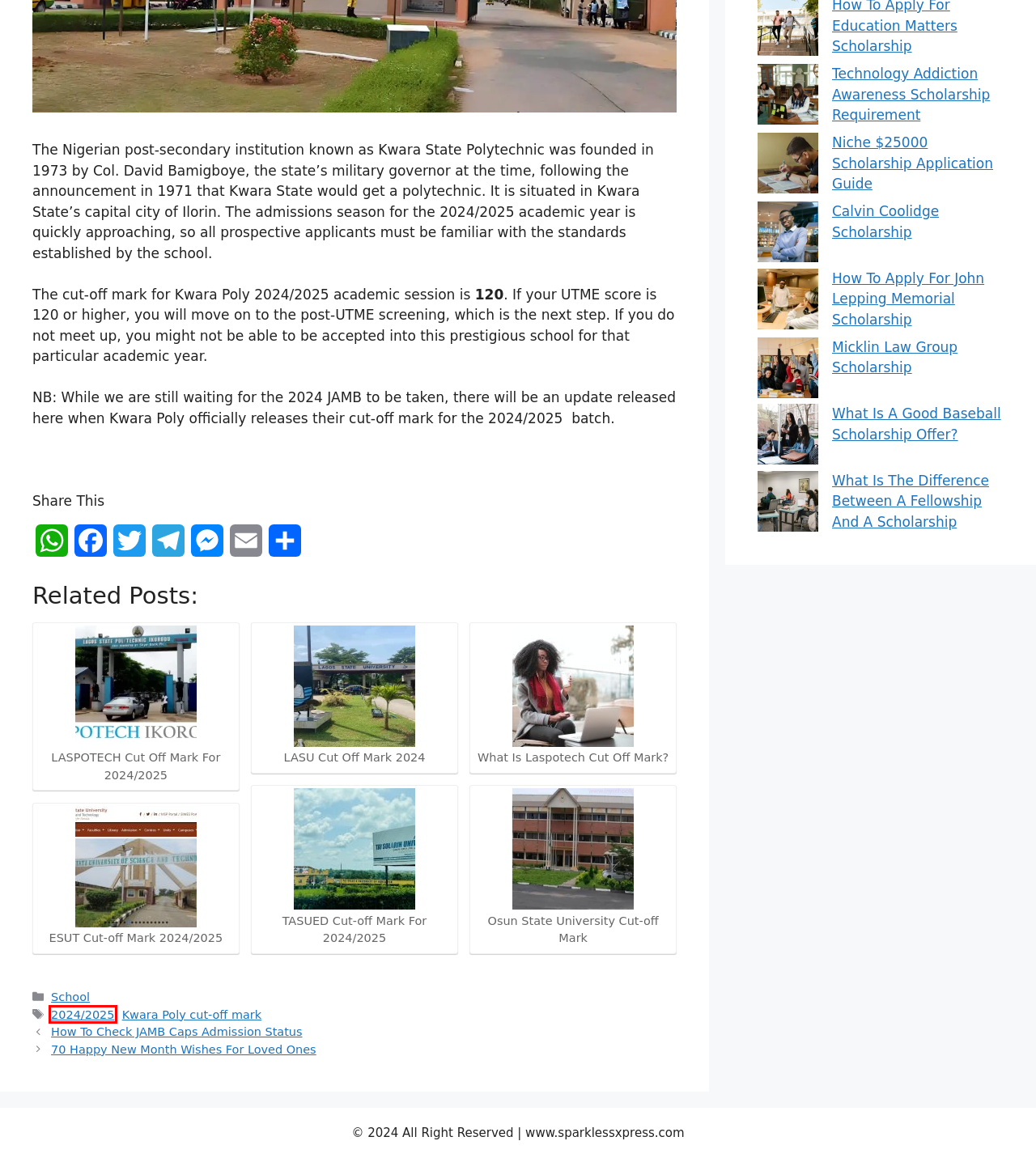Review the screenshot of a webpage which includes a red bounding box around an element. Select the description that best fits the new webpage once the element in the bounding box is clicked. Here are the candidates:
A. How To Apply For John Lepping Memorial Scholarship - SparklessXpress
B. 2024/2025 Archives - SparklessXpress
C. 70 Happy New Month Wishes For Loved Ones - SparklessXpress
D. AddToAny - Share
E. What Is Laspotech Cut Off Mark? - SparklessXpress
F. Kwara Poly cut-off mark Archives - SparklessXpress
G. ESUT Cut-off Mark 2024/2025 - SparklessXpress
H. How To Check JAMB Caps Admission Status - SparklessXpress

B